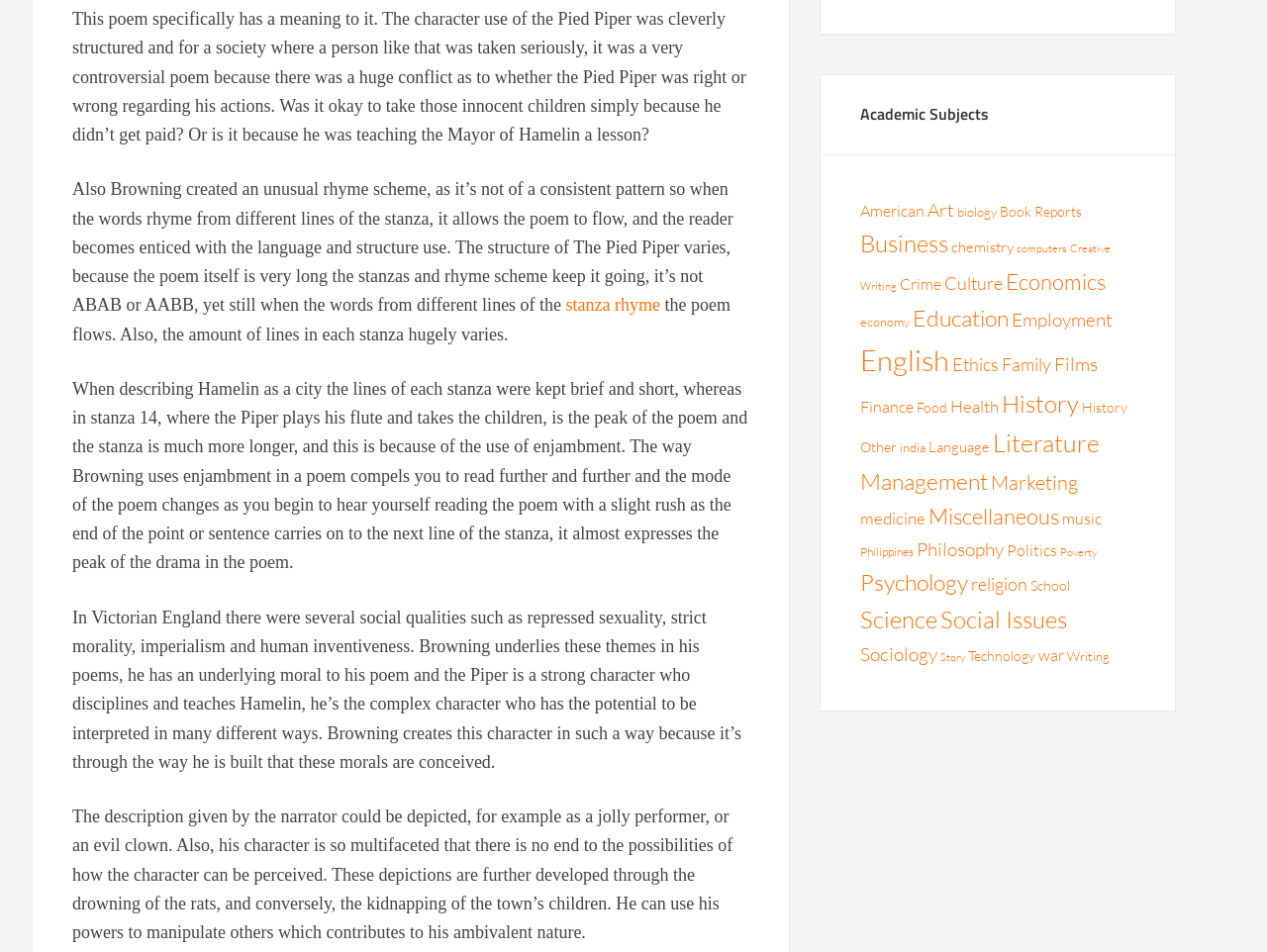Indicate the bounding box coordinates of the clickable region to achieve the following instruction: "Browse 'History' with 2,564 items."

[0.791, 0.408, 0.852, 0.44]